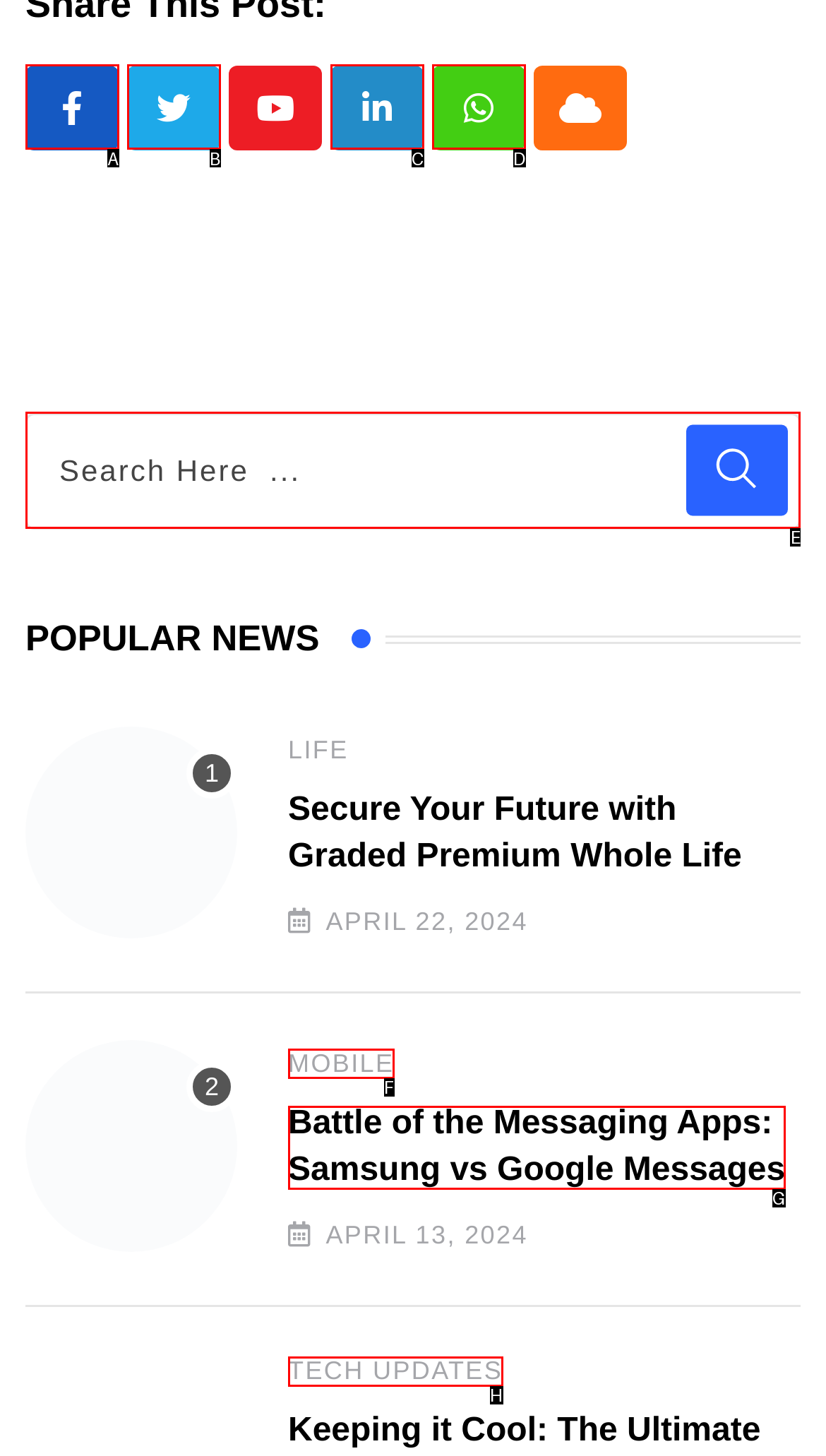Point out the option that needs to be clicked to fulfill the following instruction: Search for something
Answer with the letter of the appropriate choice from the listed options.

E